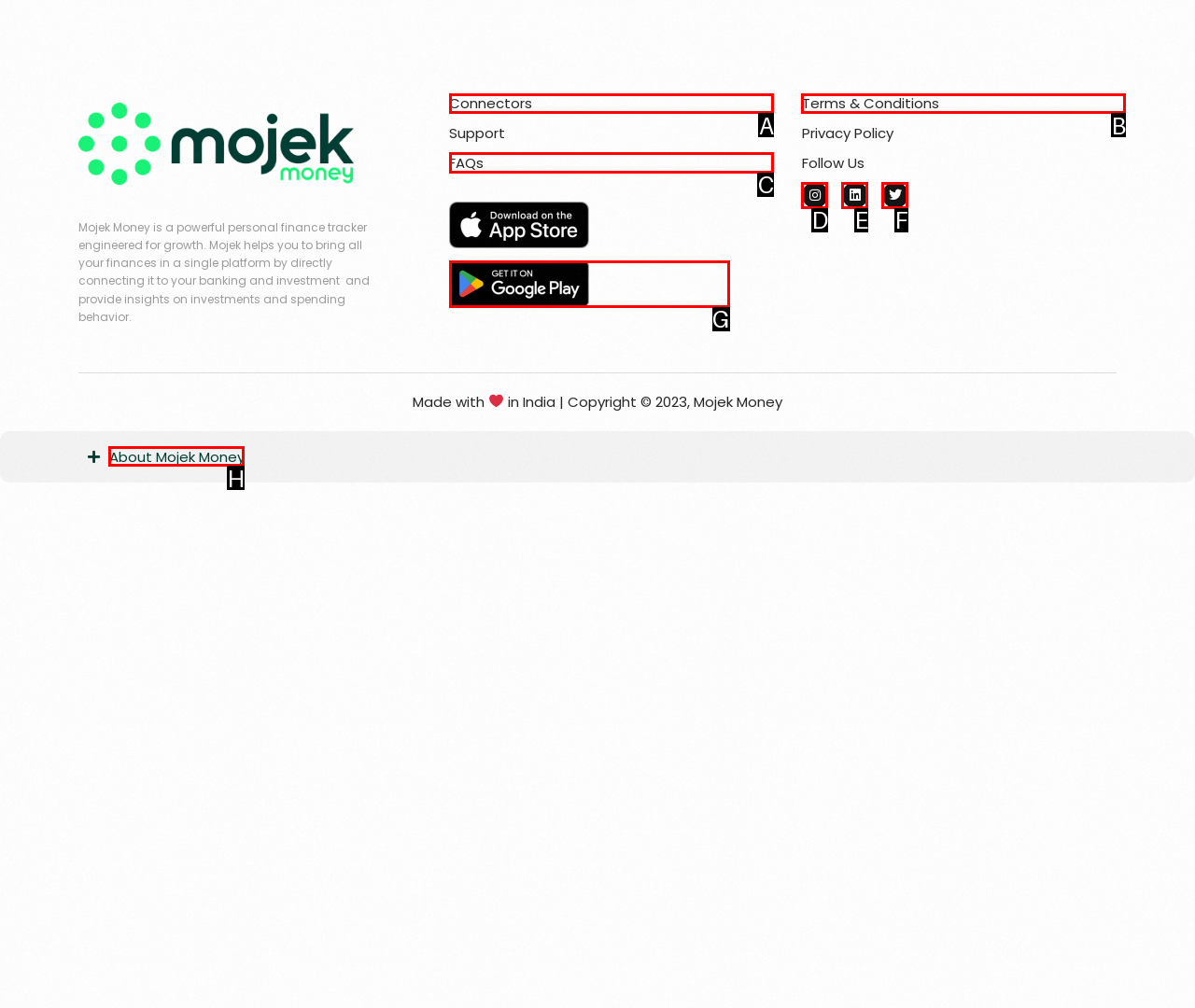From the given options, choose the HTML element that aligns with the description: FAQs. Respond with the letter of the selected element.

C